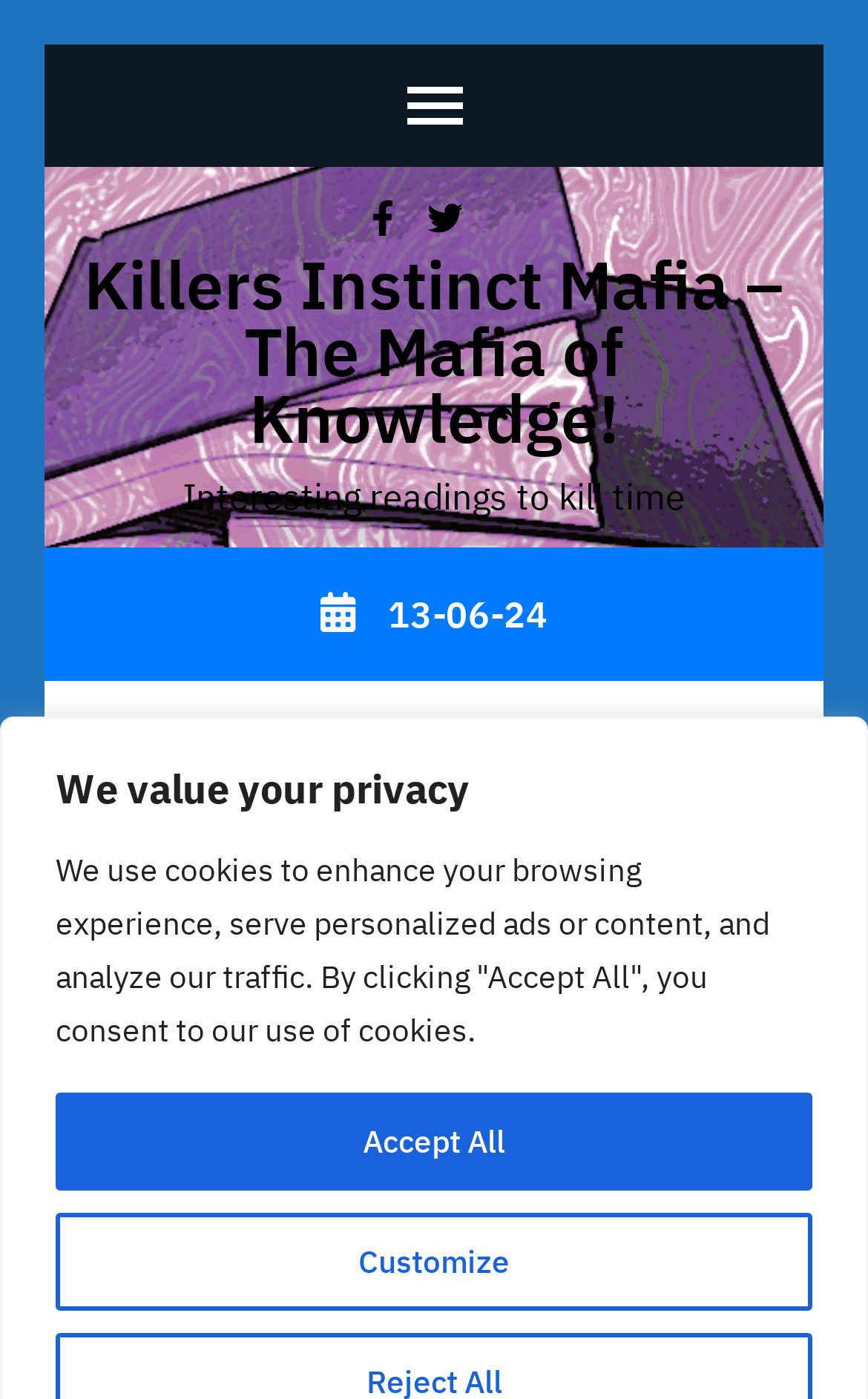Explain the webpage in detail.

The webpage appears to be a blog or article page with a focus on dental care. At the top, there is a heading that reads "We value your privacy" and two buttons, "Customize" and "Accept All", which are likely related to cookie settings or data privacy. 

Below this section, there is a button with no text, followed by a link to "Skip to content" and three other links with no text. The first link with text is "Killers Instinct Mafia – The Mafia of Knowledge!", which seems to be the title of the blog or website.

The main content of the page starts with a header that reads "Interesting readings to kill time". Below this, there is a date "13-06-24" and a section with a header that contains a link to "5 August 2022" and another link to "Carol Jepson". 

The main article or blog post appears to be about an emergency dentist in Lane Cove, with the text starting from "As" and continuing with a link to "emergency dentist in Lane Cove". The article likely discusses the services provided by this dentist, but the exact content is not specified.